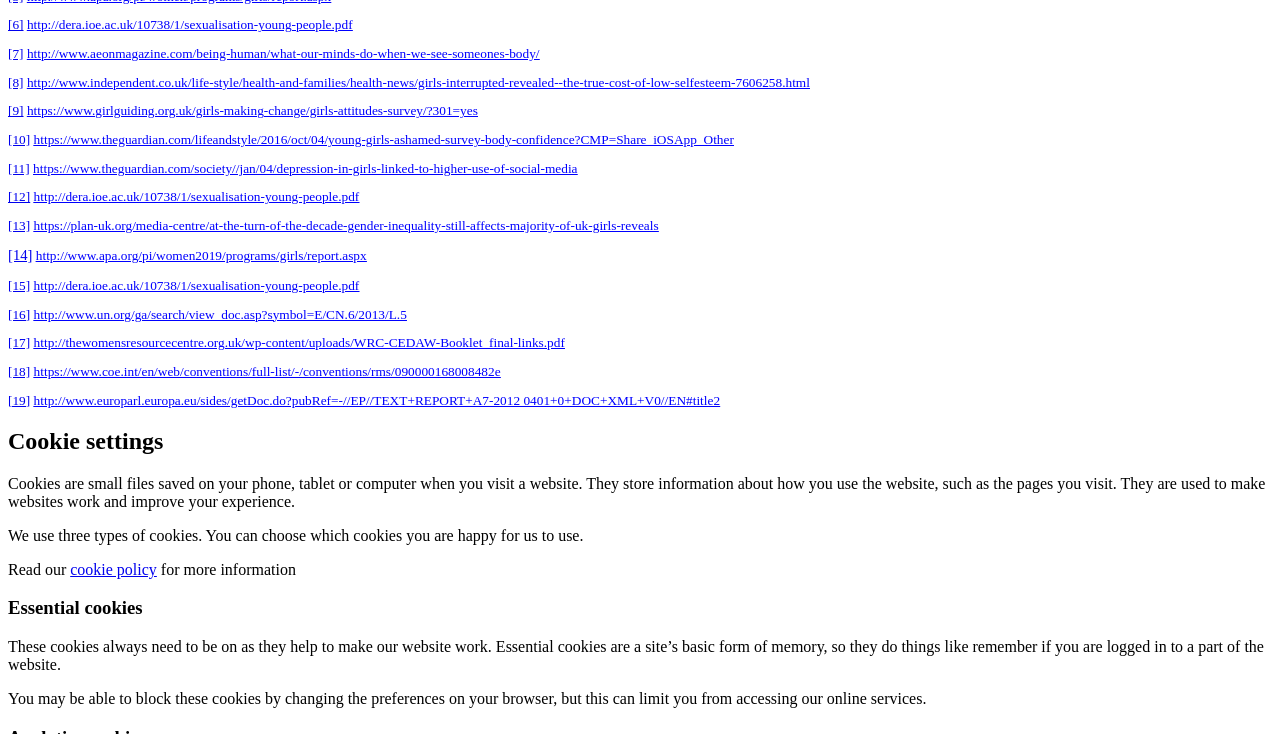Based on the image, give a detailed response to the question: How many types of cookies are used on this website?

The webpage states that three types of cookies are used, and users can choose which ones they are happy for the website to use.